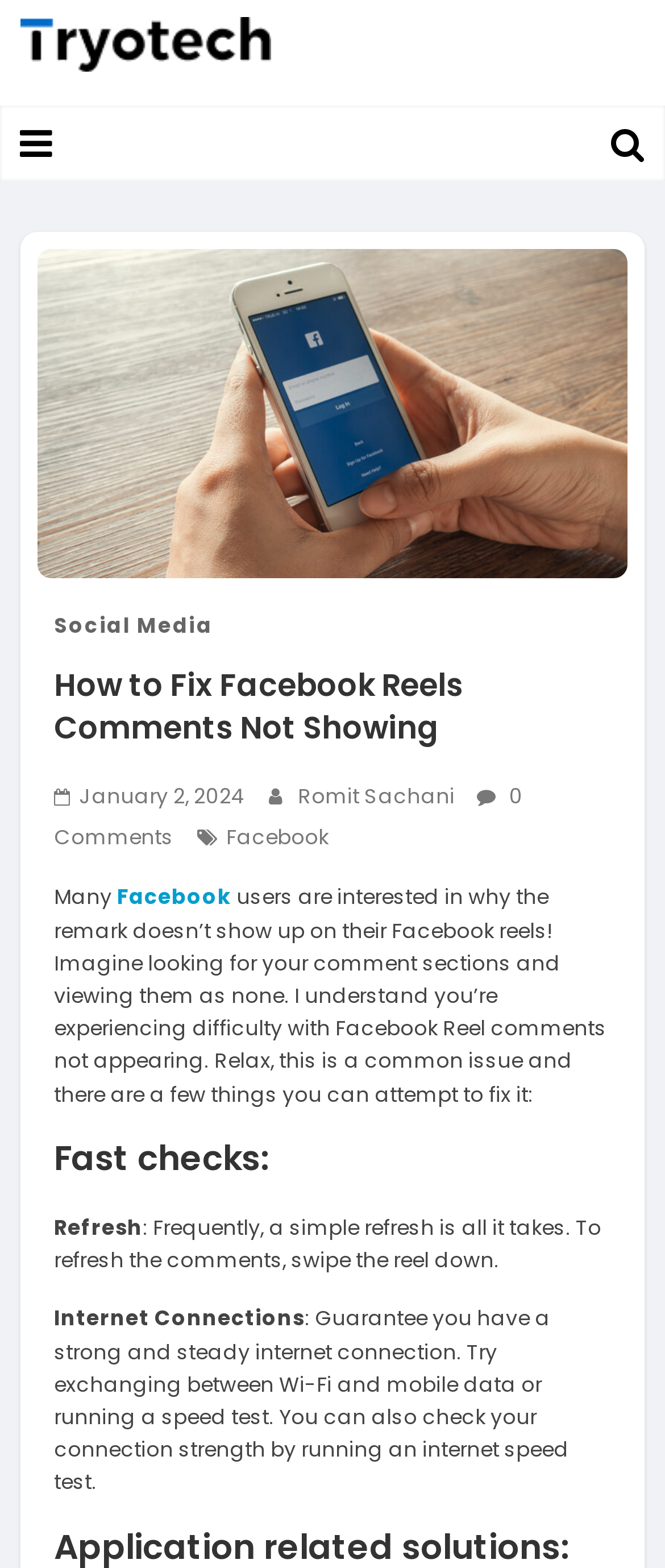Please identify the bounding box coordinates of the clickable region that I should interact with to perform the following instruction: "View the Facebook Reels Comments Not Showing image". The coordinates should be expressed as four float numbers between 0 and 1, i.e., [left, top, right, bottom].

[0.056, 0.159, 0.944, 0.369]